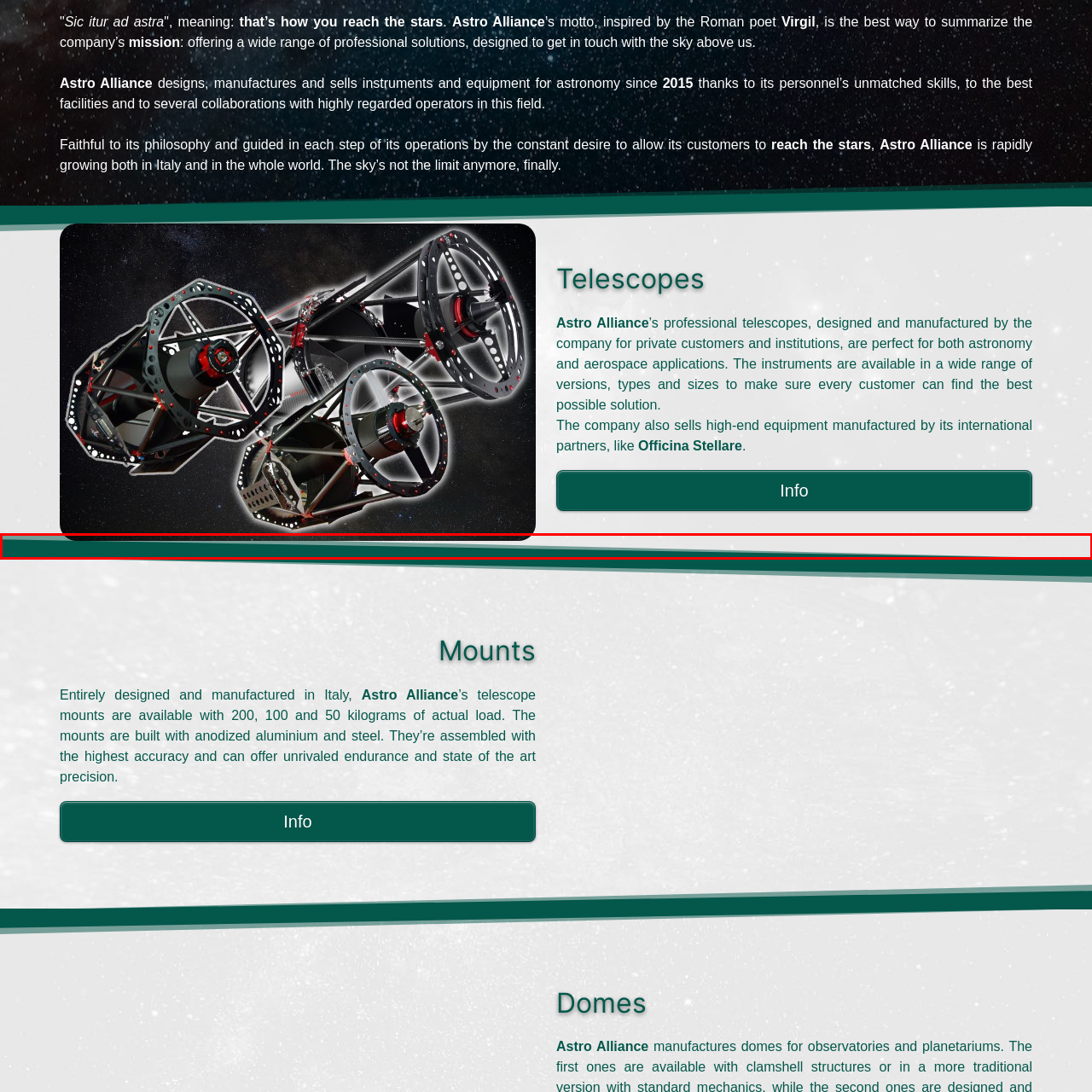Explain in detail the content of the image enclosed by the red outline.

The image features a visually striking design, likely capturing elements related to astronomy or celestial themes, given the context of the surrounding text. Positioned between two bands of color, the upper segment features a deep black, possibly representing the vastness of space, while the lower segment consists of a calming teal shade. This composition may signify the connection between Earth and the cosmos, echoing the motto of "Astro Alliance," which aims to inspire exploration and discovery of the stars. The imagery complements their mission of providing tools and solutions for astronomy, symbolizing the journey to reach the stars above us.